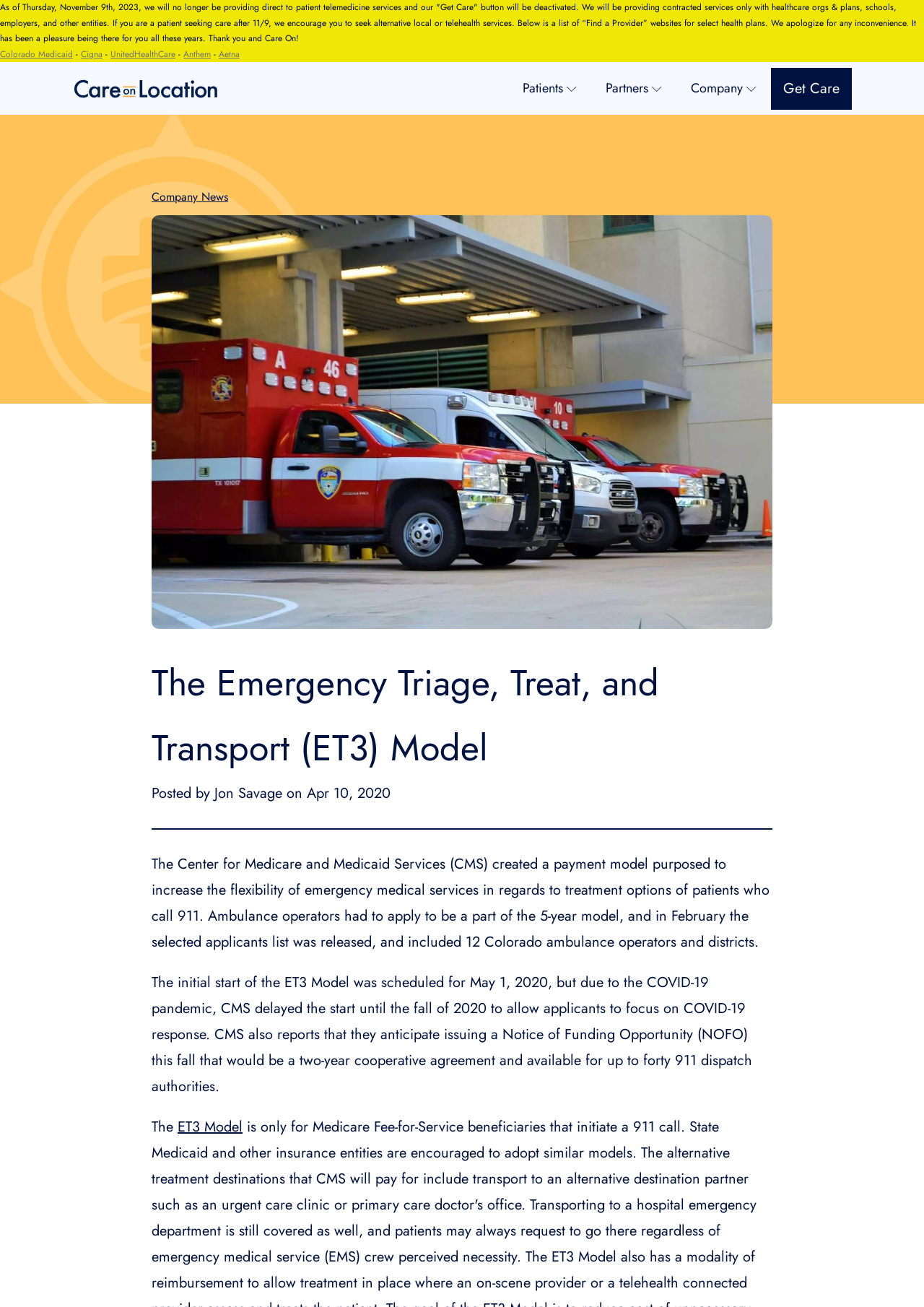Using the provided description: "Company News", find the bounding box coordinates of the corresponding UI element. The output should be four float numbers between 0 and 1, in the format [left, top, right, bottom].

[0.164, 0.143, 0.247, 0.159]